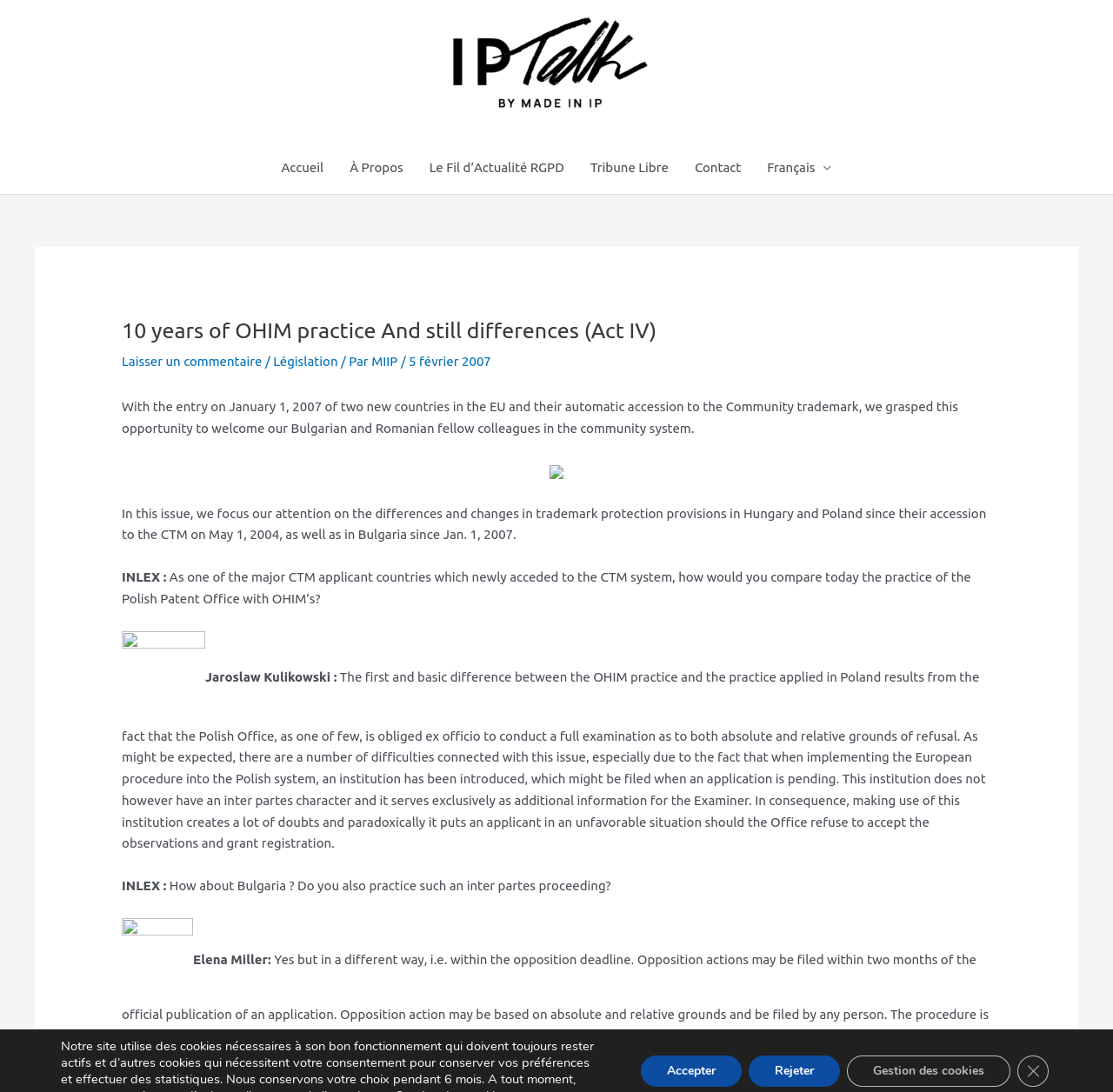Convey a detailed summary of the webpage, mentioning all key elements.

This webpage appears to be an article or blog post discussing the differences in trademark protection provisions in various European countries. At the top of the page, there is a navigation menu with links to different sections of the website, including "Accueil", "À Propos", and "Contact". Below the navigation menu, there is a header section with a title "10 years of OHIM practice And still differences (Act IV)" and a link to leave a comment.

The main content of the page is divided into several sections. The first section begins with a paragraph of text discussing the accession of new countries to the EU and the Community trademark. This is followed by an image. The next section focuses on Hungary and Poland, with a paragraph of text discussing the differences in trademark protection provisions in these countries since their accession to the CTM. This section also includes an image.

The following sections appear to be a Q&A format, with questions from "INLEX" and answers from various individuals, including Jaroslaw Kulikowski and Elena Miller. These sections discuss the practice of the Polish Patent Office and the Bulgarian trademark office, respectively. Each section includes a paragraph of text and an image.

At the bottom of the page, there are several buttons, including "Accepter", "Rejeter", "Gestion des cookies", and "Close GDPR Cookie Banner", which appear to be related to cookie management.

There are a total of 5 images on the page, and 7 links in the navigation menu. The page also includes several paragraphs of text, with a mix of headings and regular text.